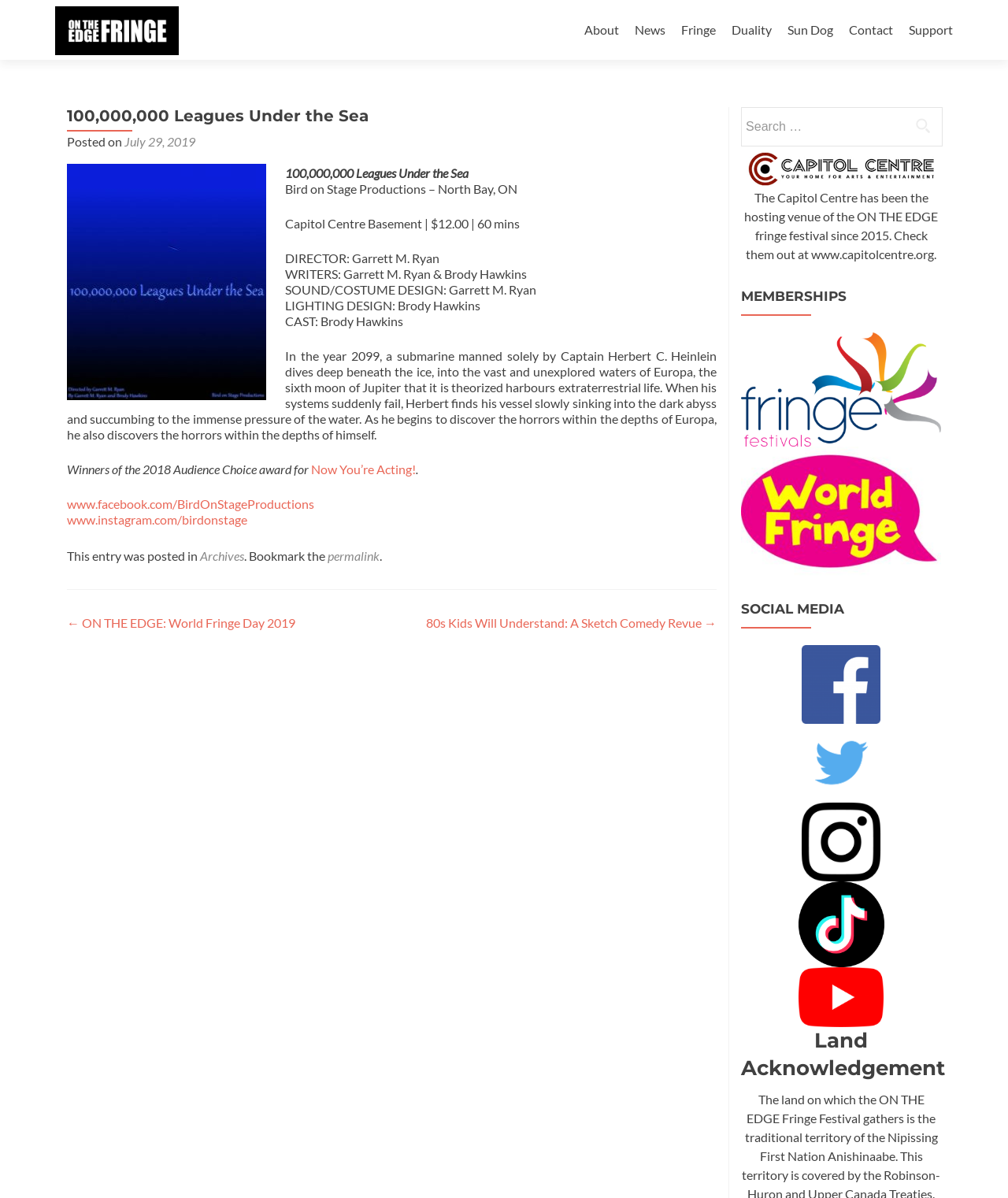Locate the bounding box coordinates of the clickable area to execute the instruction: "View the 'ON THE EDGE Fringe Block Logo'". Provide the coordinates as four float numbers between 0 and 1, represented as [left, top, right, bottom].

[0.055, 0.006, 0.177, 0.046]